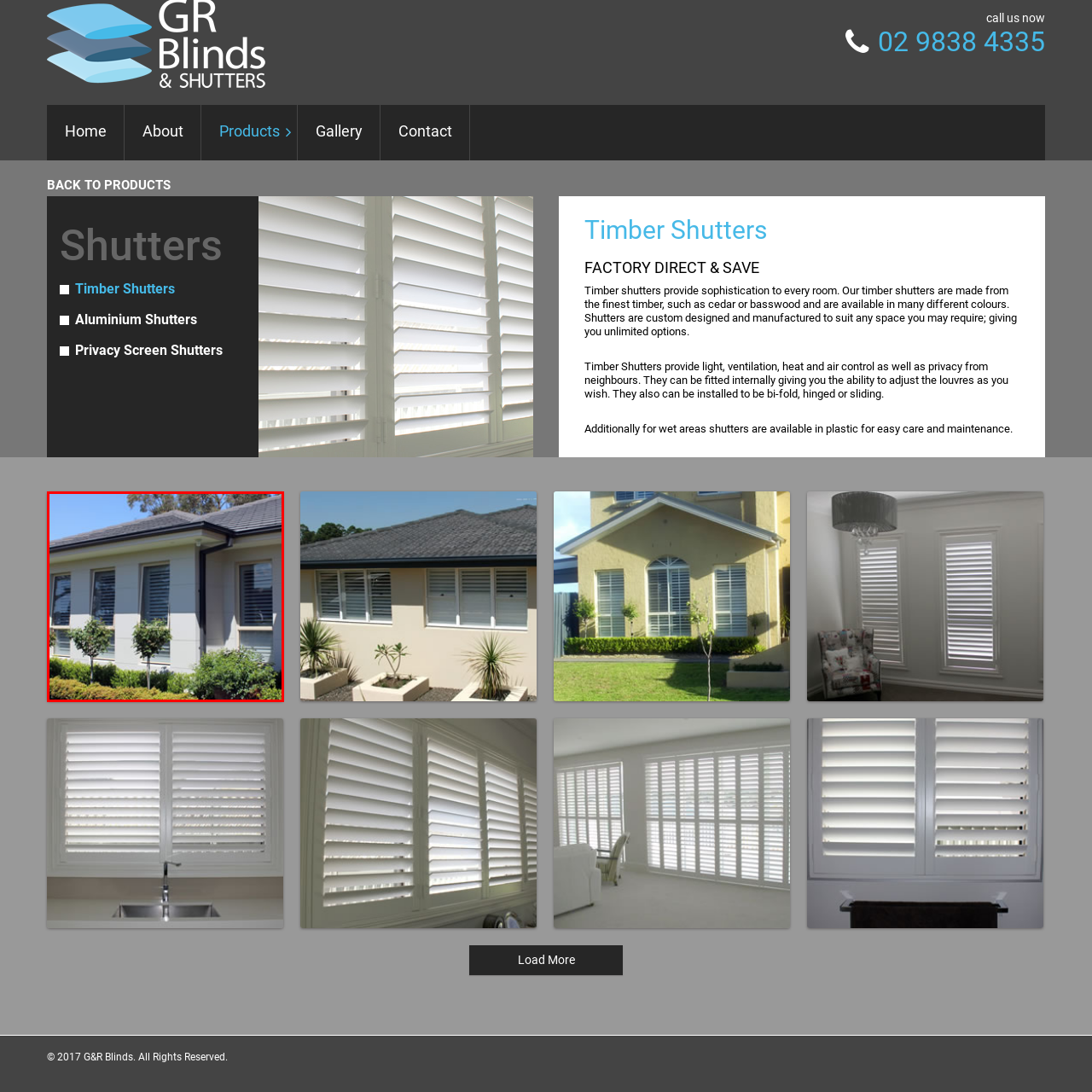Direct your gaze to the image circumscribed by the red boundary and deliver a thorough answer to the following question, drawing from the image's details: 
What type of plants are in front of the house?

The caption describes the area in front of the house as having 'lush green landscaping', which suggests that the plants in front of the house are likely to be grass, shrubs, or other types of greenery.